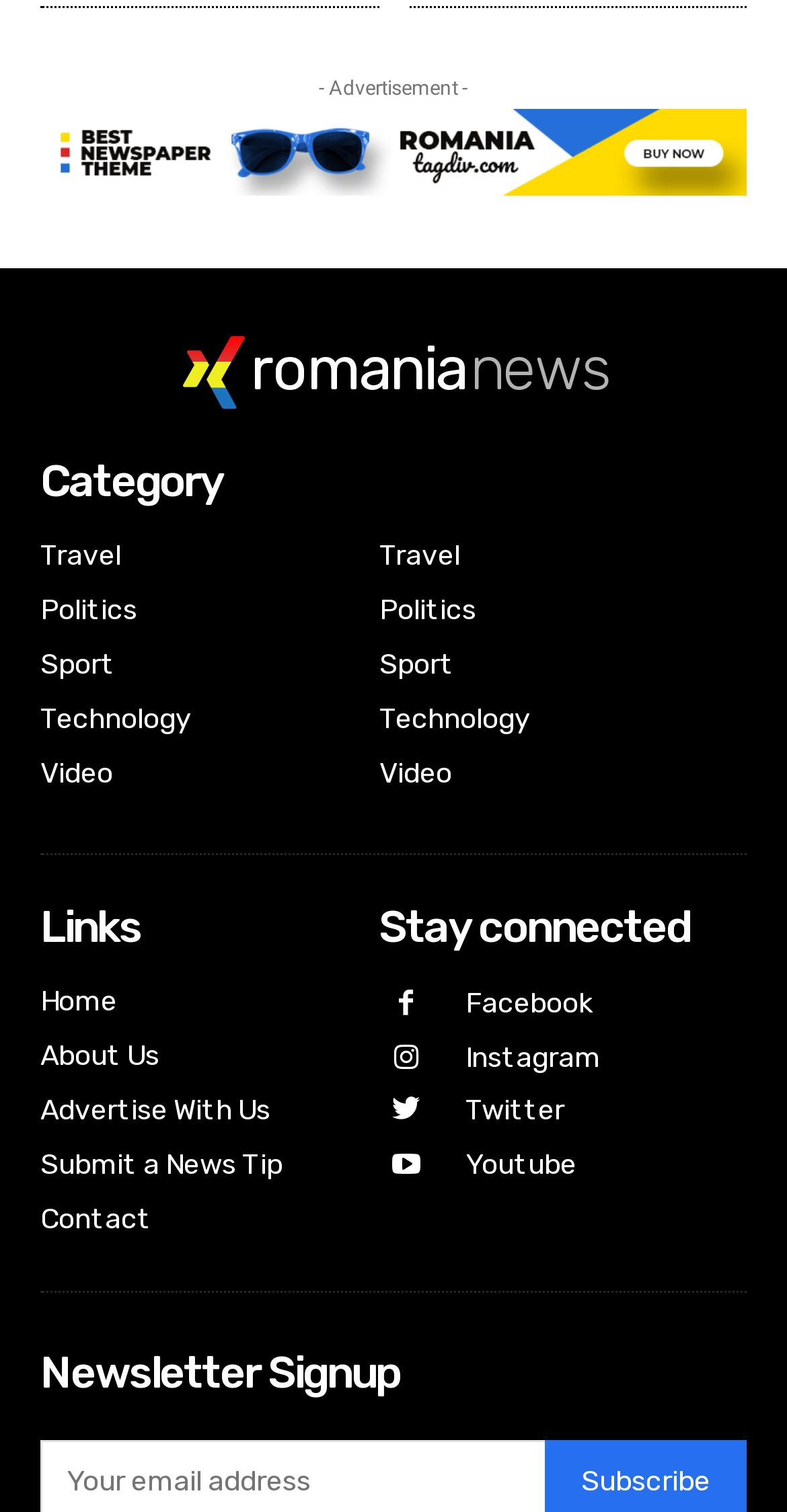How many main sections are there on the webpage?
Based on the screenshot, respond with a single word or phrase.

4